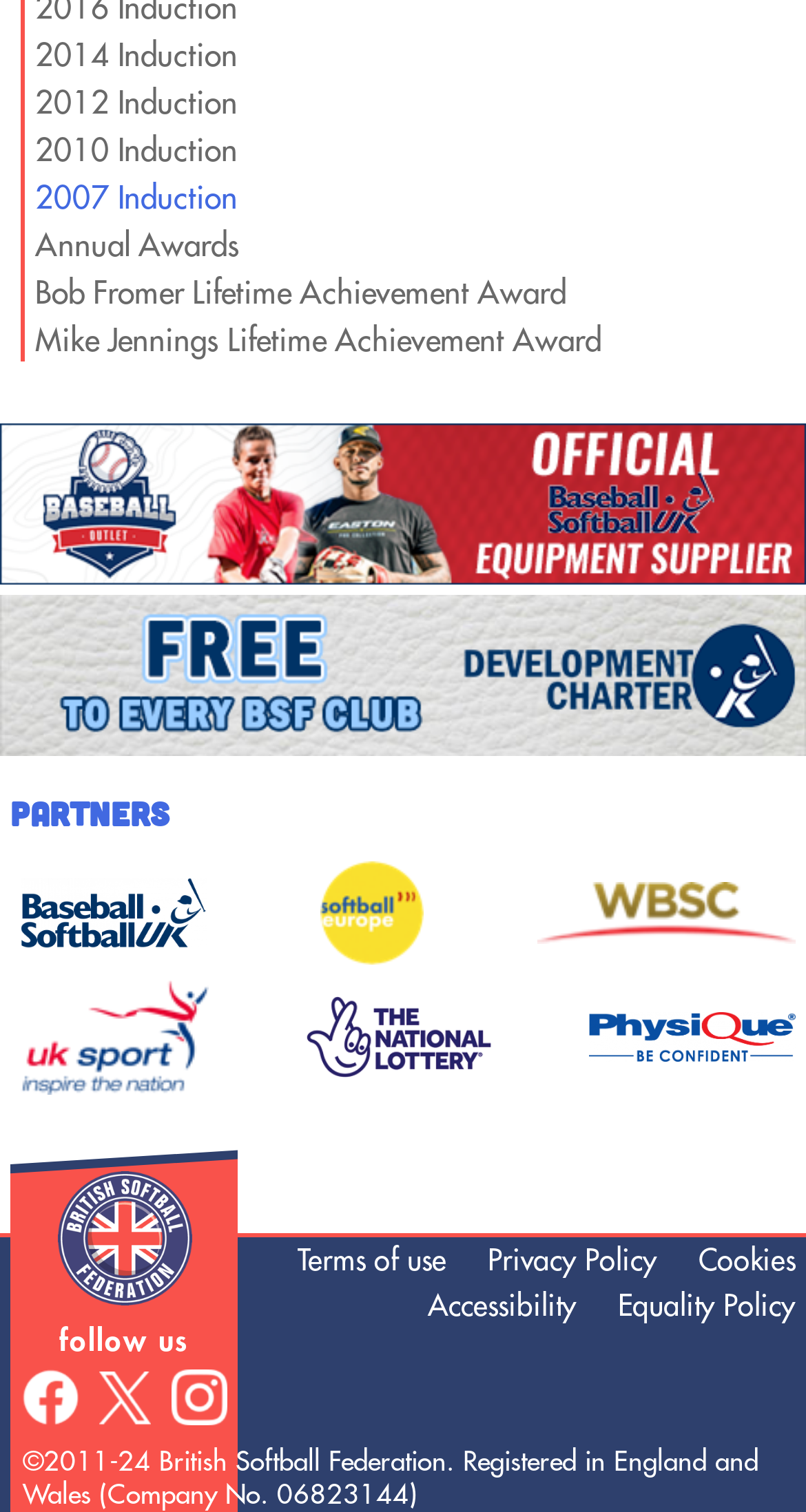Identify the bounding box of the HTML element described as: "alt="Baseball Softball UK logo"".

[0.026, 0.609, 0.256, 0.631]